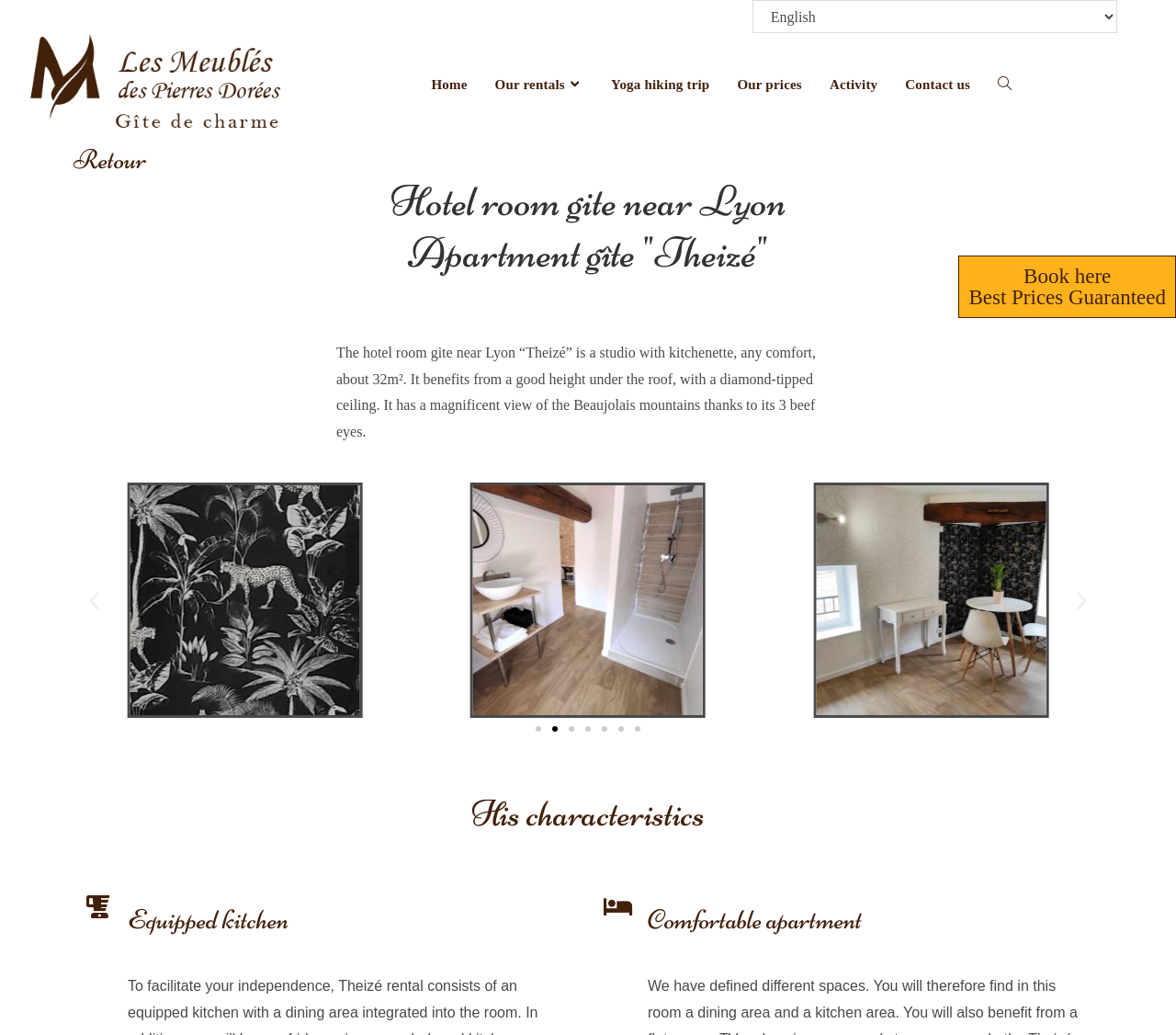Reply to the question with a single word or phrase:
What is the view from the apartment?

Beaujolais mountains